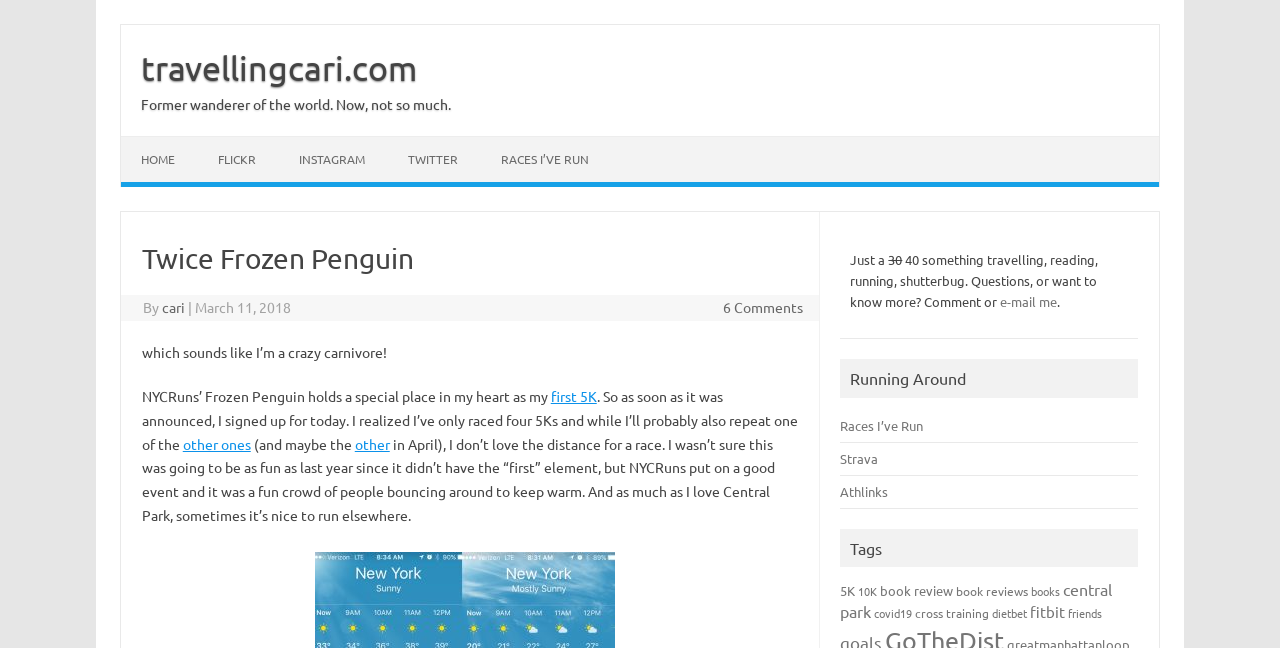Predict the bounding box for the UI component with the following description: "book reviews".

[0.747, 0.9, 0.803, 0.924]